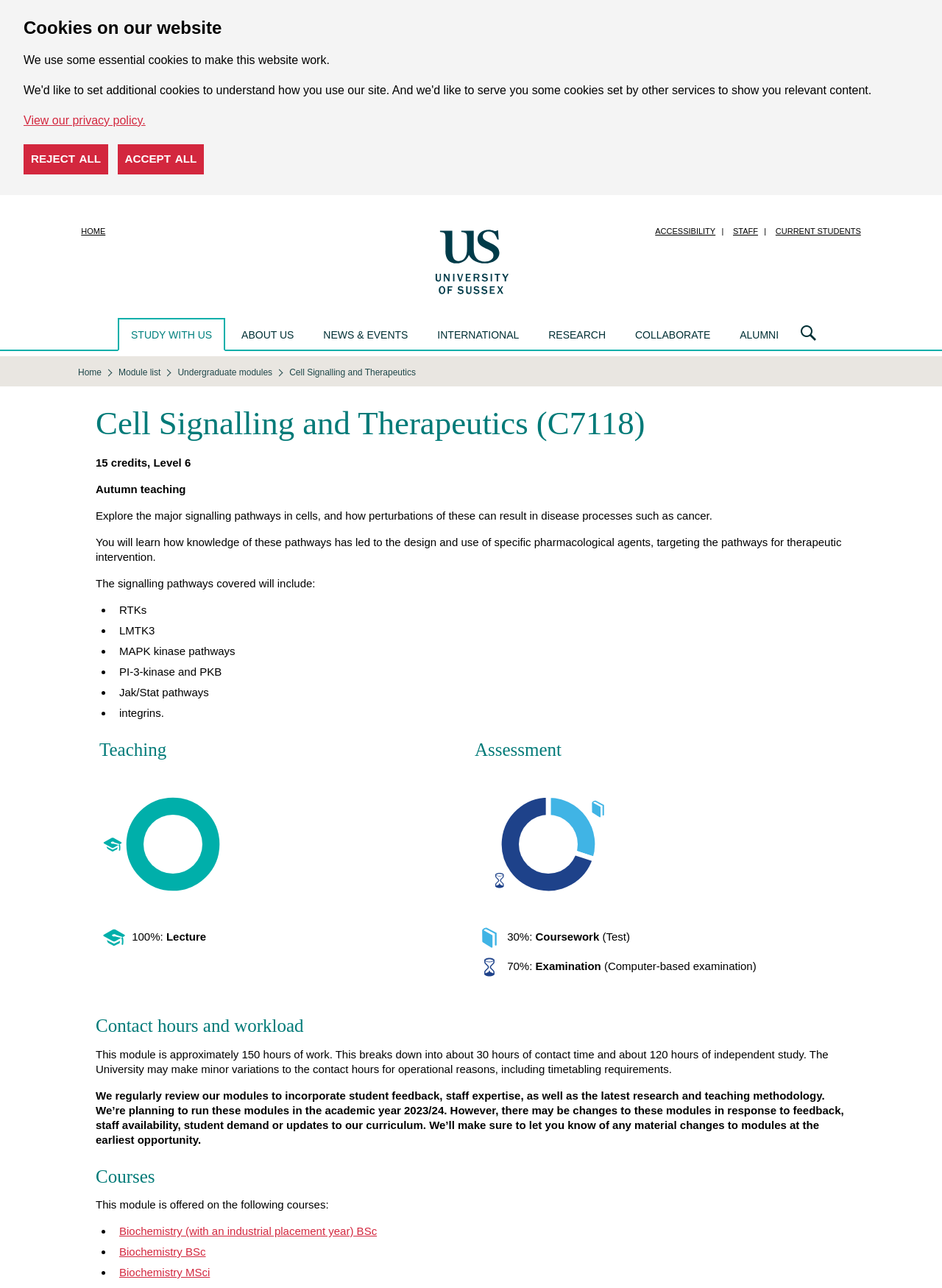Using the provided element description: "University of Sussex", identify the bounding box coordinates. The coordinates should be four floats between 0 and 1 in the order [left, top, right, bottom].

[0.454, 0.174, 0.546, 0.232]